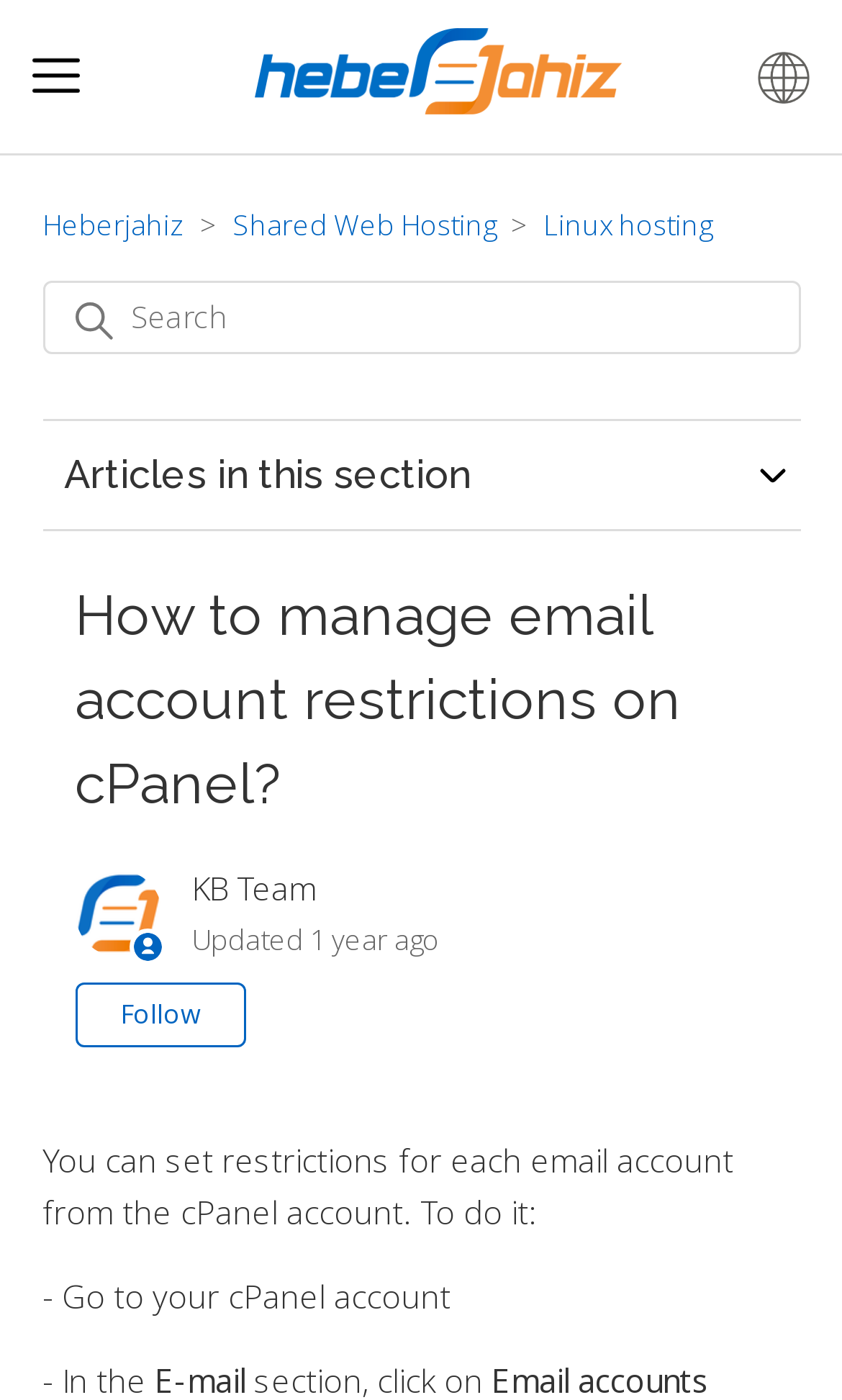When was the article last updated?
Look at the image and respond with a one-word or short-phrase answer.

2023-01-09 09:07